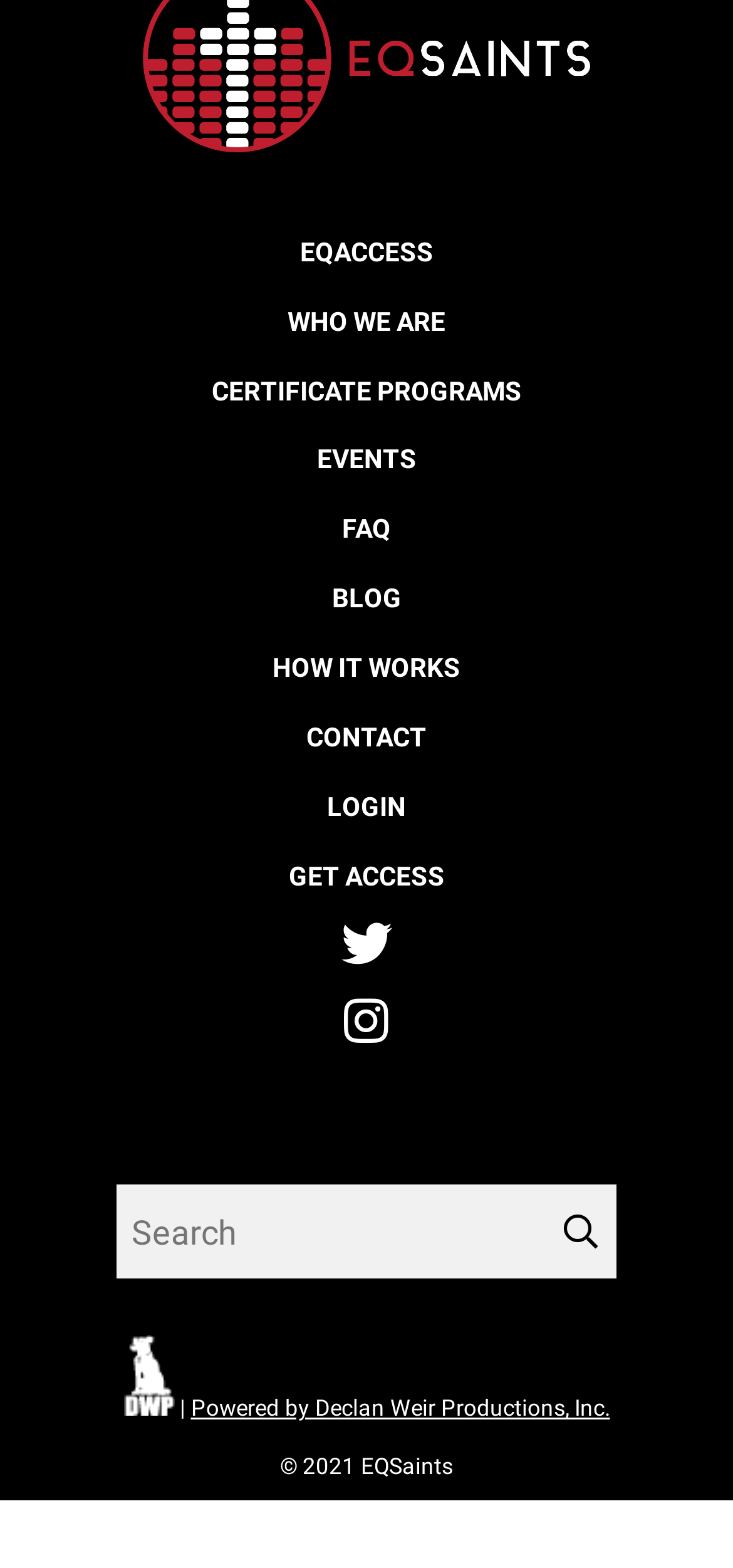Please identify the bounding box coordinates of the clickable region that I should interact with to perform the following instruction: "Search for something". The coordinates should be expressed as four float numbers between 0 and 1, i.e., [left, top, right, bottom].

[0.159, 0.756, 0.841, 0.816]